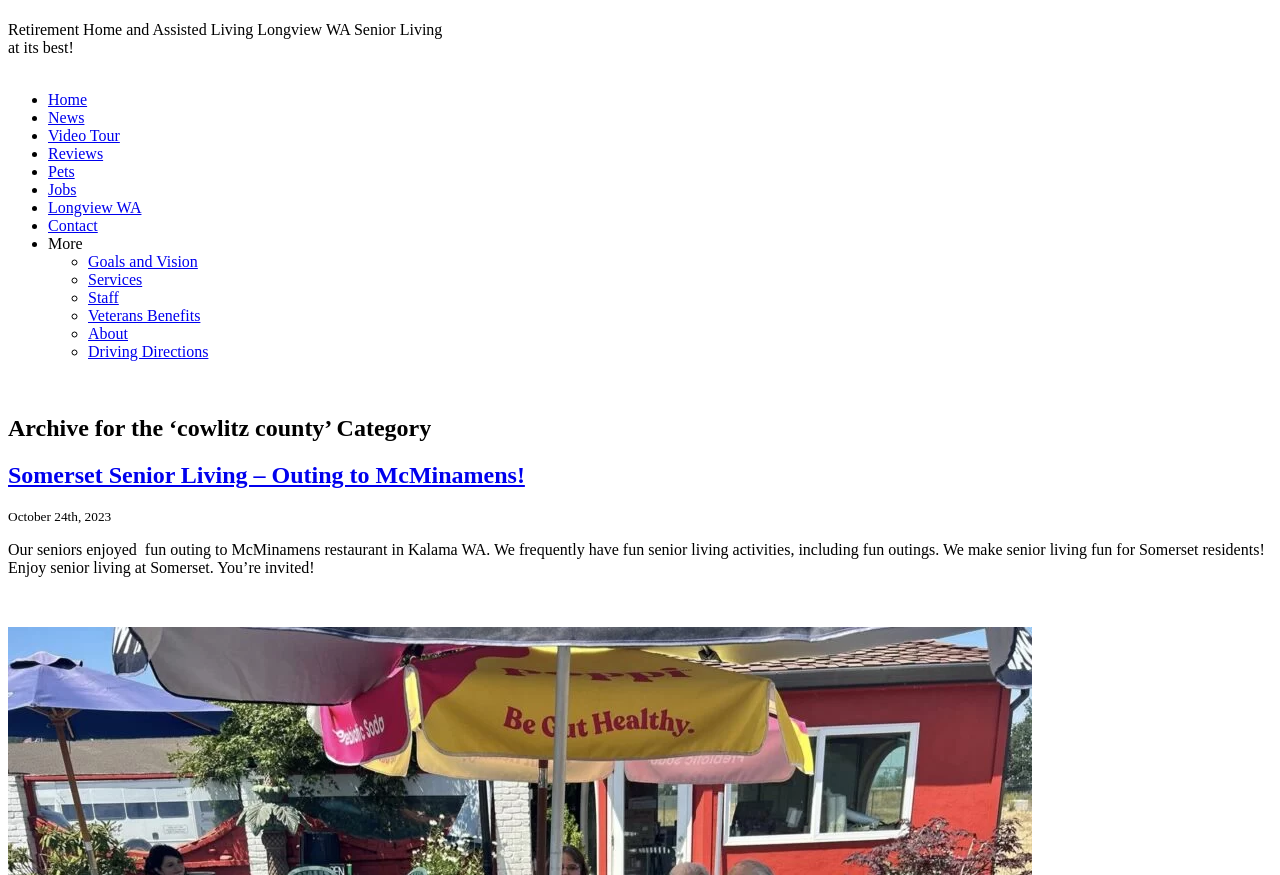Please locate the bounding box coordinates of the element that should be clicked to achieve the given instruction: "Click on Home".

[0.038, 0.104, 0.068, 0.124]